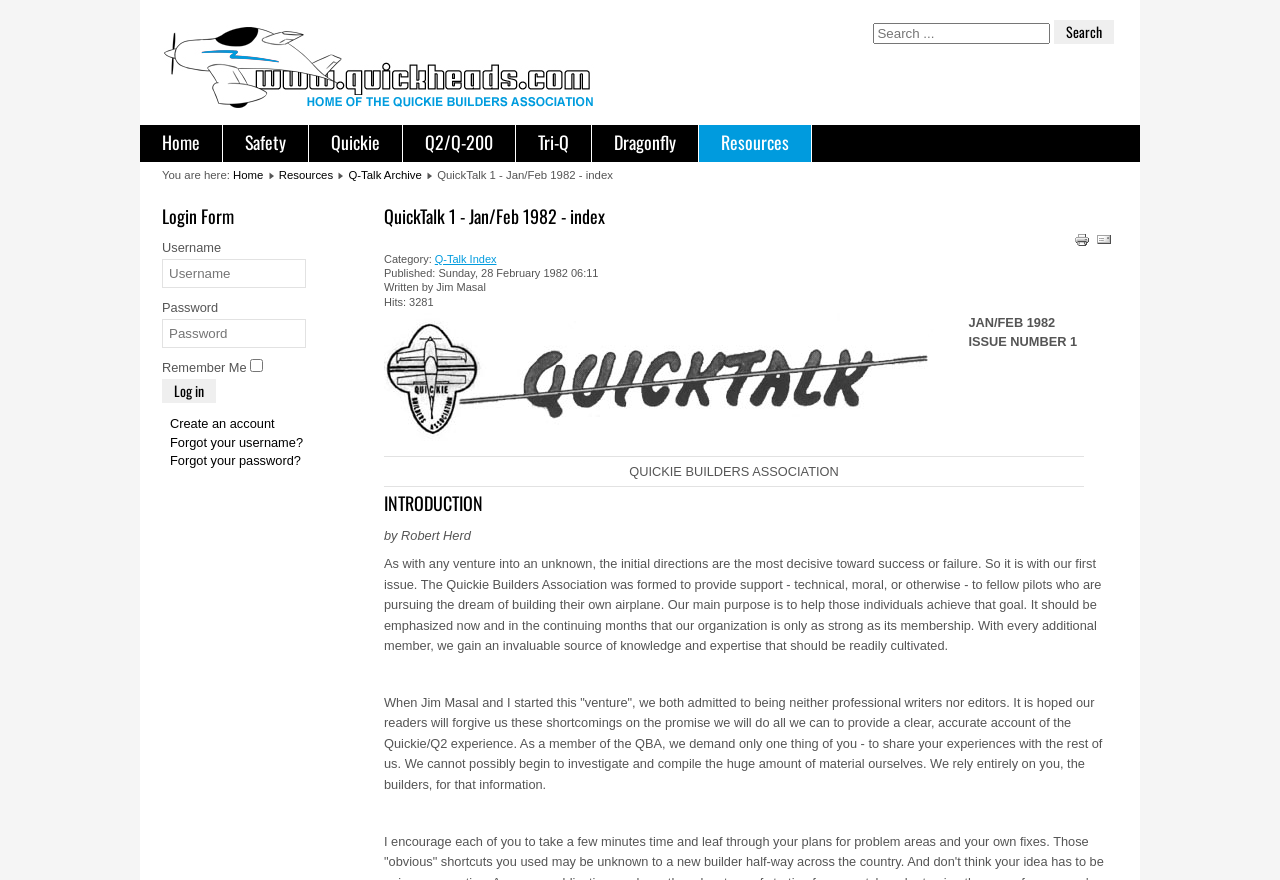Determine the bounding box coordinates for the element that should be clicked to follow this instruction: "Create an account". The coordinates should be given as four float numbers between 0 and 1, in the format [left, top, right, bottom].

[0.133, 0.473, 0.215, 0.49]